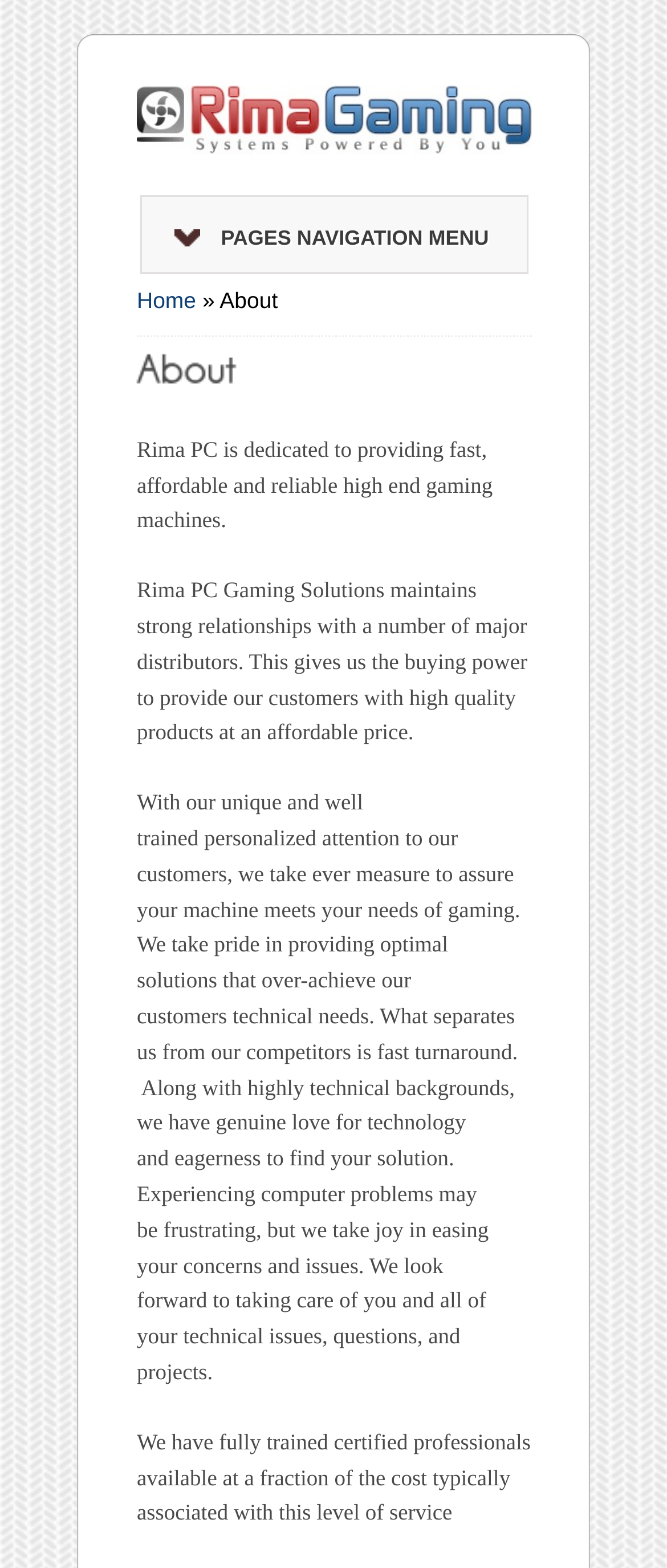What is the unique aspect of Rima PC's customer service?
Please answer the question with a detailed response using the information from the screenshot.

According to the webpage, Rima PC takes pride in providing optimal solutions that over-achieve customers' technical needs, and they have a unique and well-trained personalized attention to their customers, which sets them apart from their competitors.